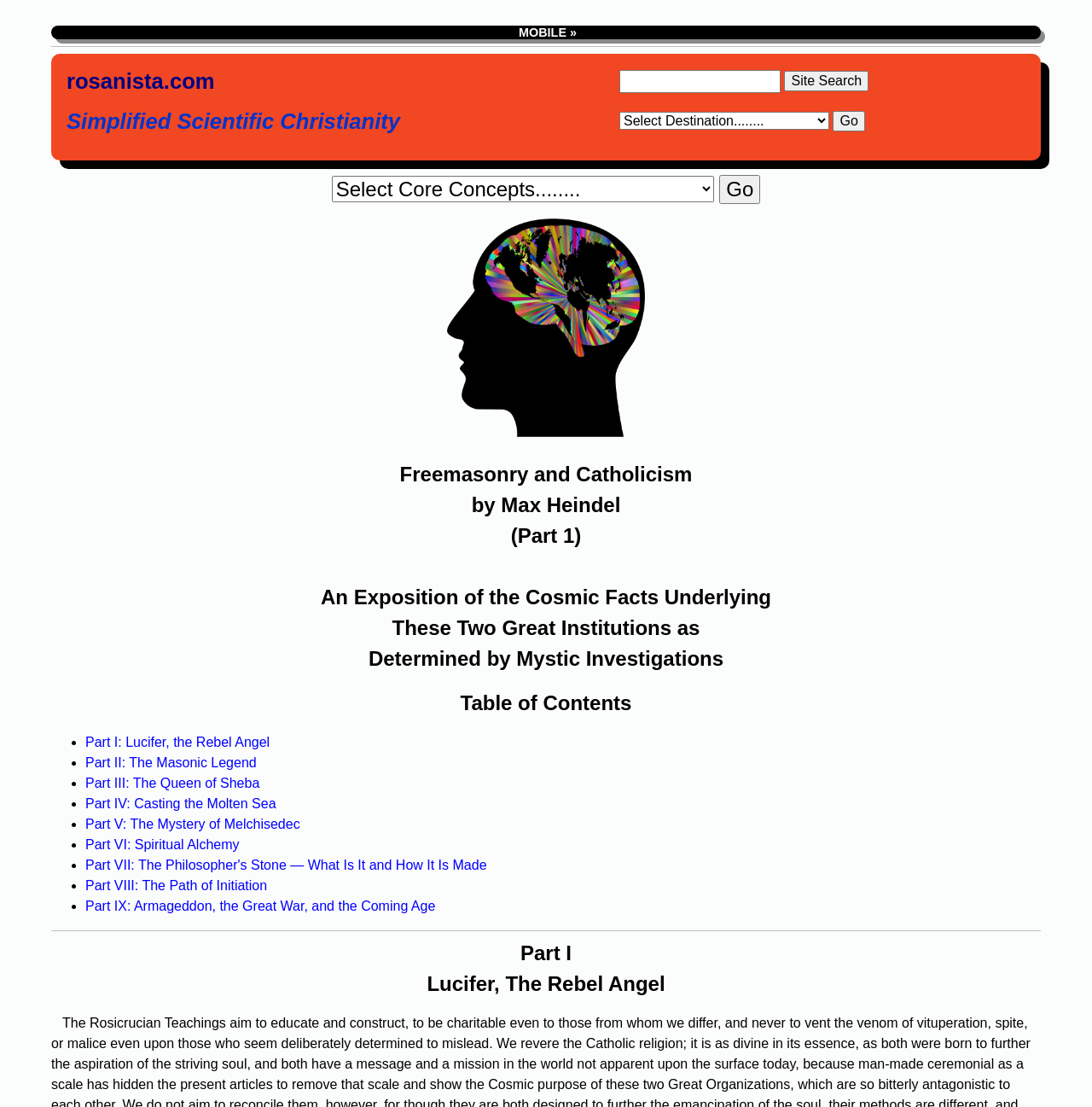Please answer the following question using a single word or phrase: 
What is the author of the article?

Max Heindel